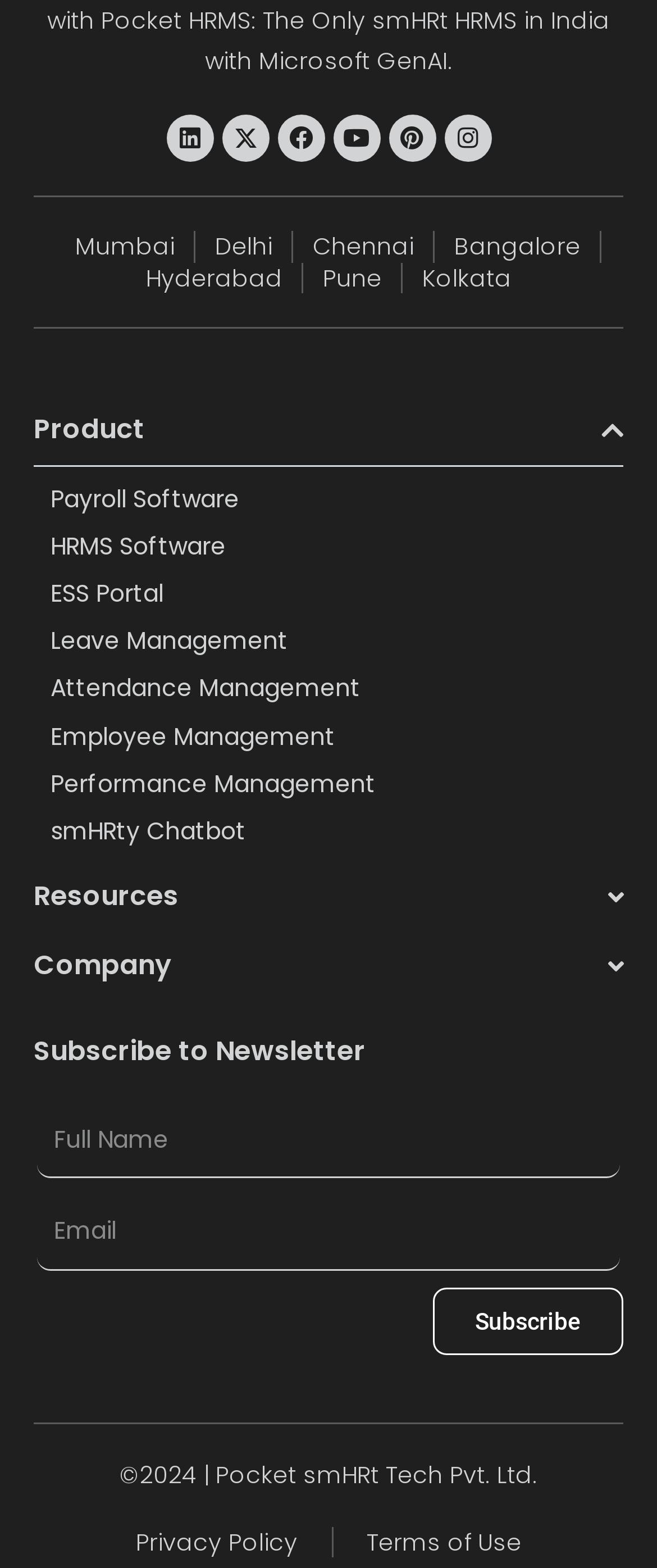Please identify the bounding box coordinates of the element I should click to complete this instruction: 'Open Product'. The coordinates should be given as four float numbers between 0 and 1, like this: [left, top, right, bottom].

[0.051, 0.252, 0.949, 0.297]